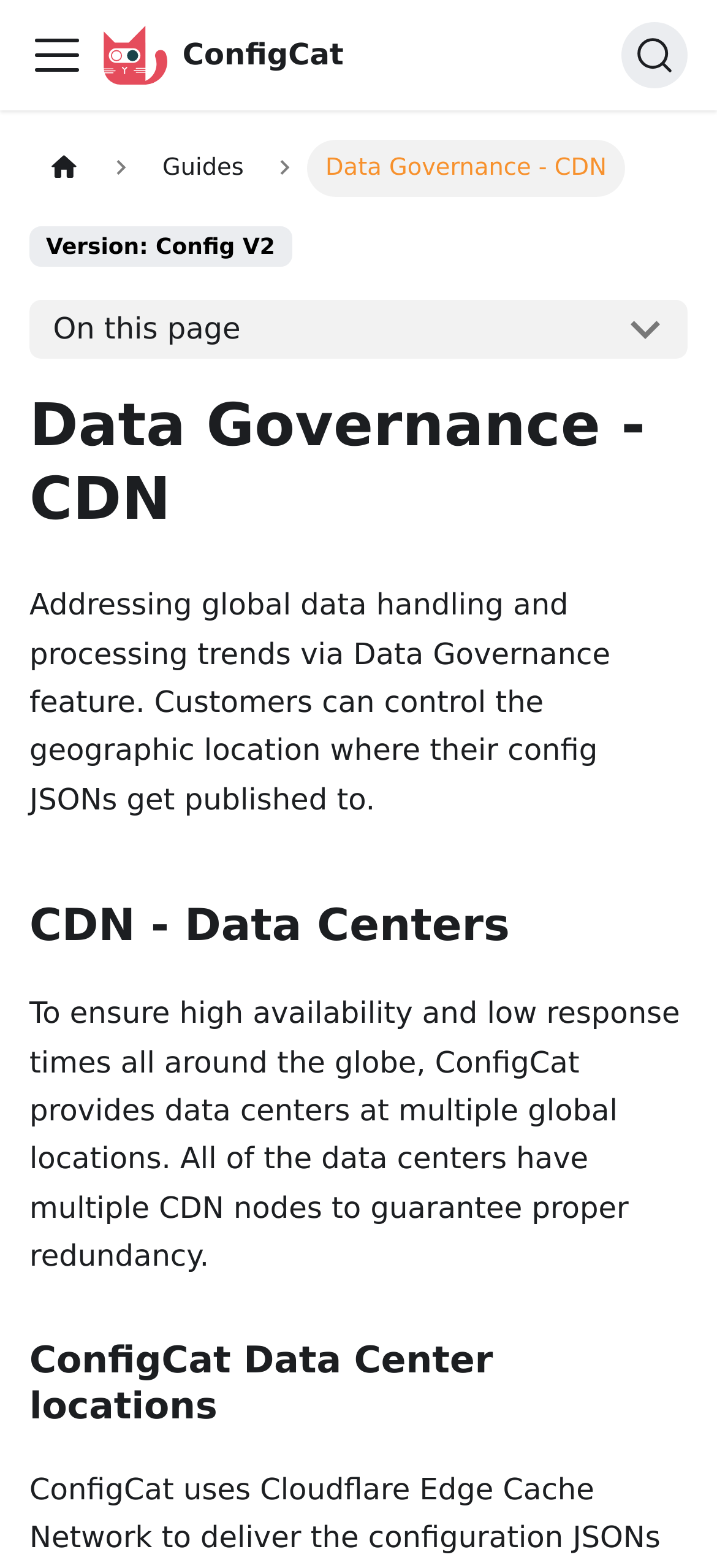Based on the element description: "ConfigCat", identify the UI element and provide its bounding box coordinates. Use four float numbers between 0 and 1, [left, top, right, bottom].

[0.138, 0.016, 0.479, 0.054]